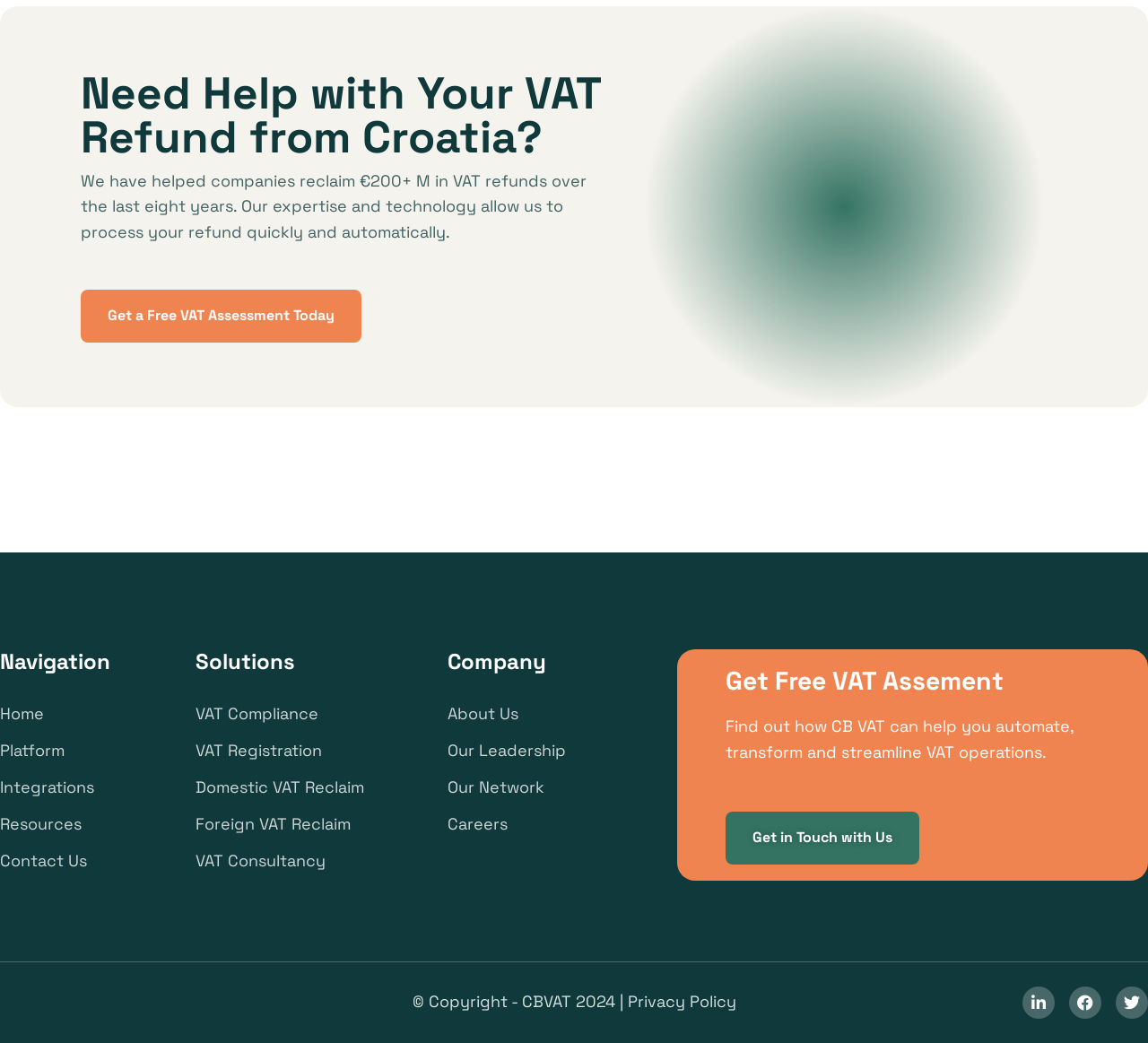What social media platforms does the company have?
Can you provide an in-depth and detailed response to the question?

The company has social media platforms Linkedin, Facebook, and Twitter, as indicated by the links 'Linkedin-in ', 'Facebook ', and 'Twitter ' at the bottom of the page.